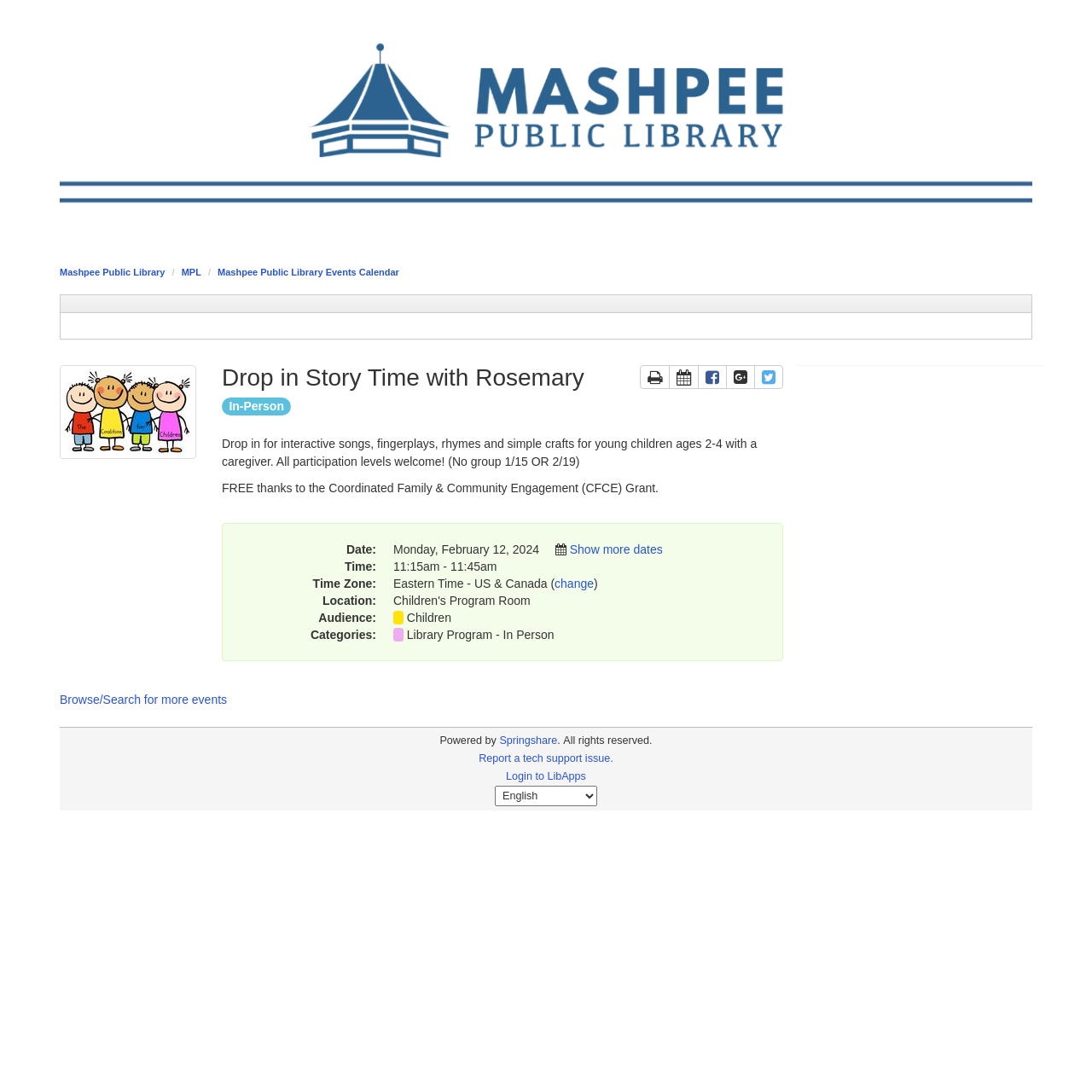Pinpoint the bounding box coordinates of the element you need to click to execute the following instruction: "Click on the PHP link". The bounding box should be represented by four float numbers between 0 and 1, in the format [left, top, right, bottom].

None